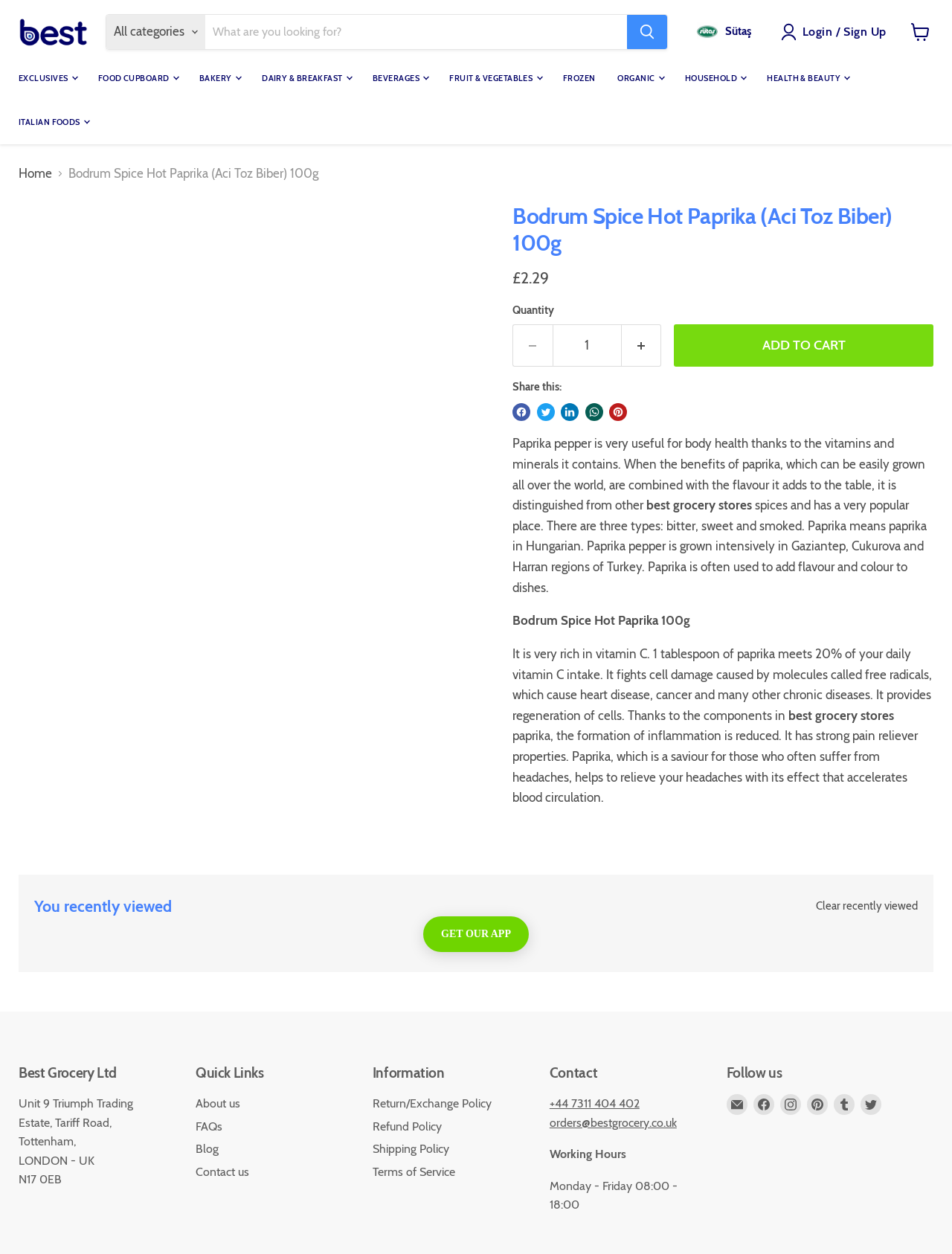What is the purpose of the 'ADD TO CART' button?
Answer the question with a single word or phrase, referring to the image.

To add product to cart